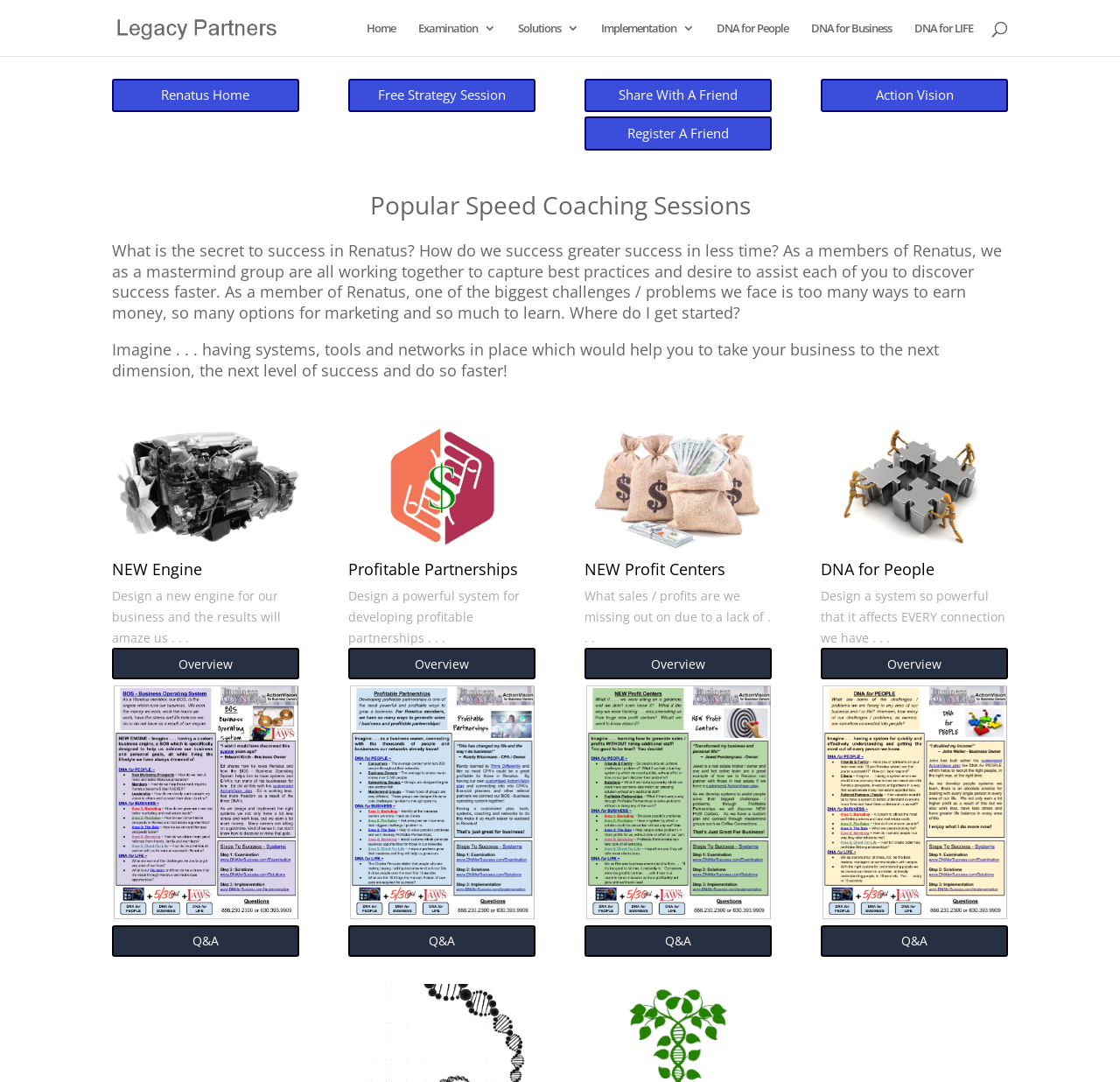Highlight the bounding box coordinates of the region I should click on to meet the following instruction: "Explore NEW Engine".

[0.1, 0.394, 0.267, 0.509]